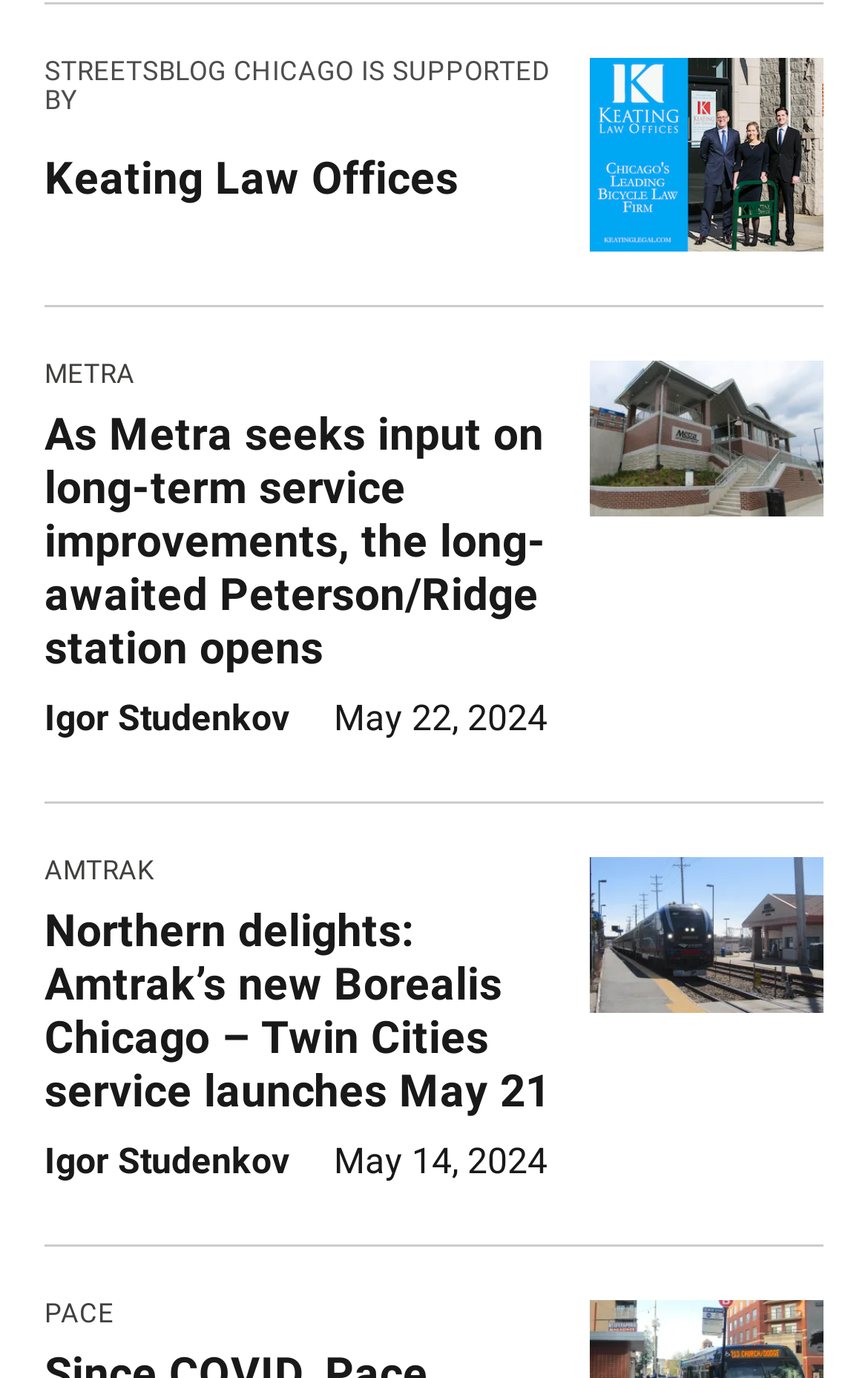Please identify the bounding box coordinates of the element that needs to be clicked to perform the following instruction: "Explore Amtrak's new Borealis Chicago – Twin Cities service".

[0.051, 0.656, 0.638, 0.824]